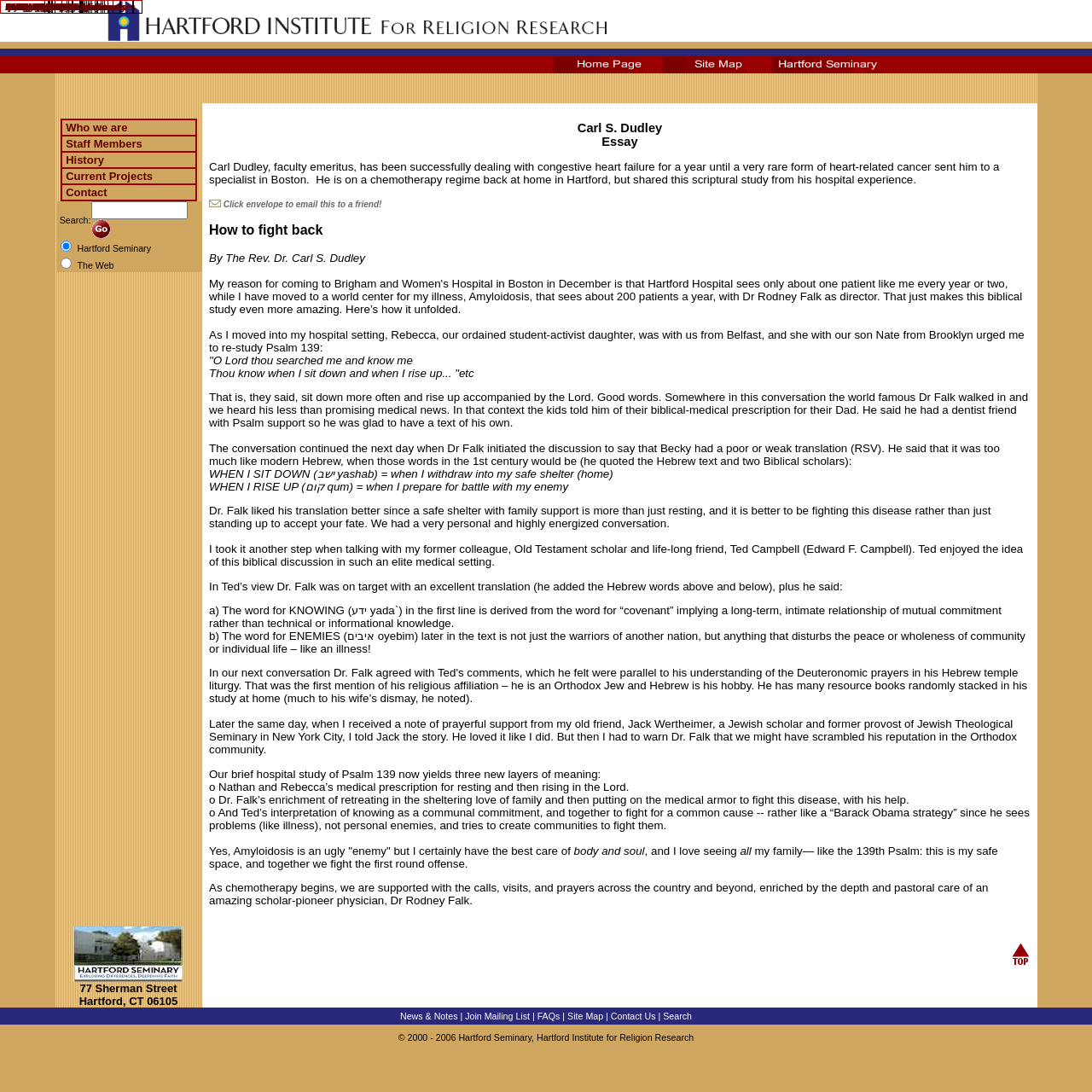Are there any resources available for congregational studies on this webpage?
Look at the image and respond with a one-word or short-phrase answer.

Yes